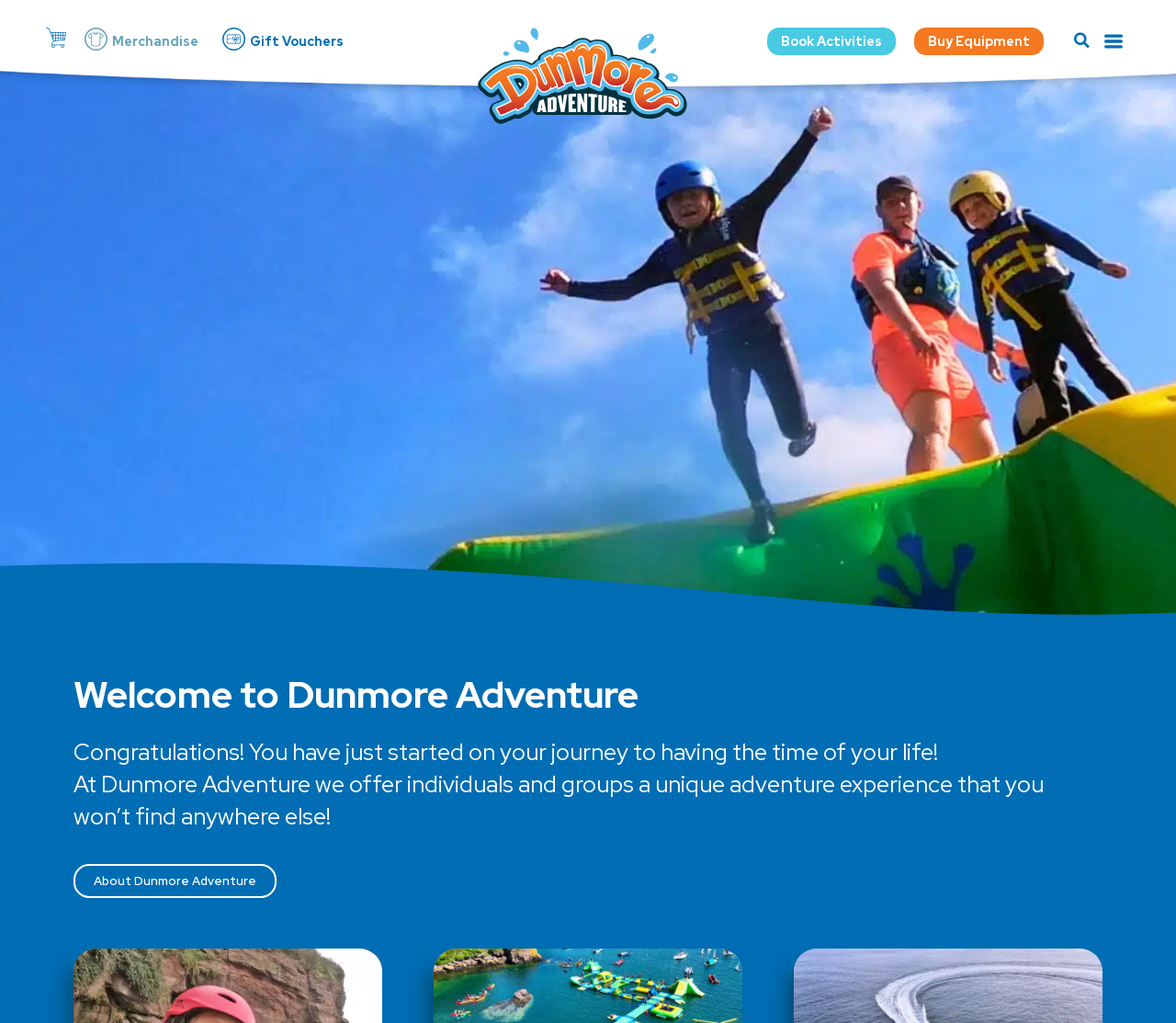Explain the webpage in detail, including its primary components.

The webpage is about Dunmore Adventure Centre, which offers unique adventure experiences for individuals and groups. At the top left, there is a cart link with a small image beside it. Next to the cart link, there are three more links: 'Merchandise', 'Gift Vouchers', and 'Dunmore Adventure Logo', each accompanied by a small image. 

On the right side of the top section, there are three more links: 'Book Activities', 'Buy Equipment', and a search bar with a search button. A menu link with a small image is located at the top right corner.

Below the top section, there is a heading that reads 'Welcome to Dunmore Adventure'. Underneath the heading, there are two paragraphs of text. The first paragraph congratulates the visitor on starting their journey to having the time of their life. The second paragraph describes the unique adventure experience offered by Dunmore Adventure Centre. 

There is also a link to 'About Dunmore Adventure' located below the two paragraphs of text.